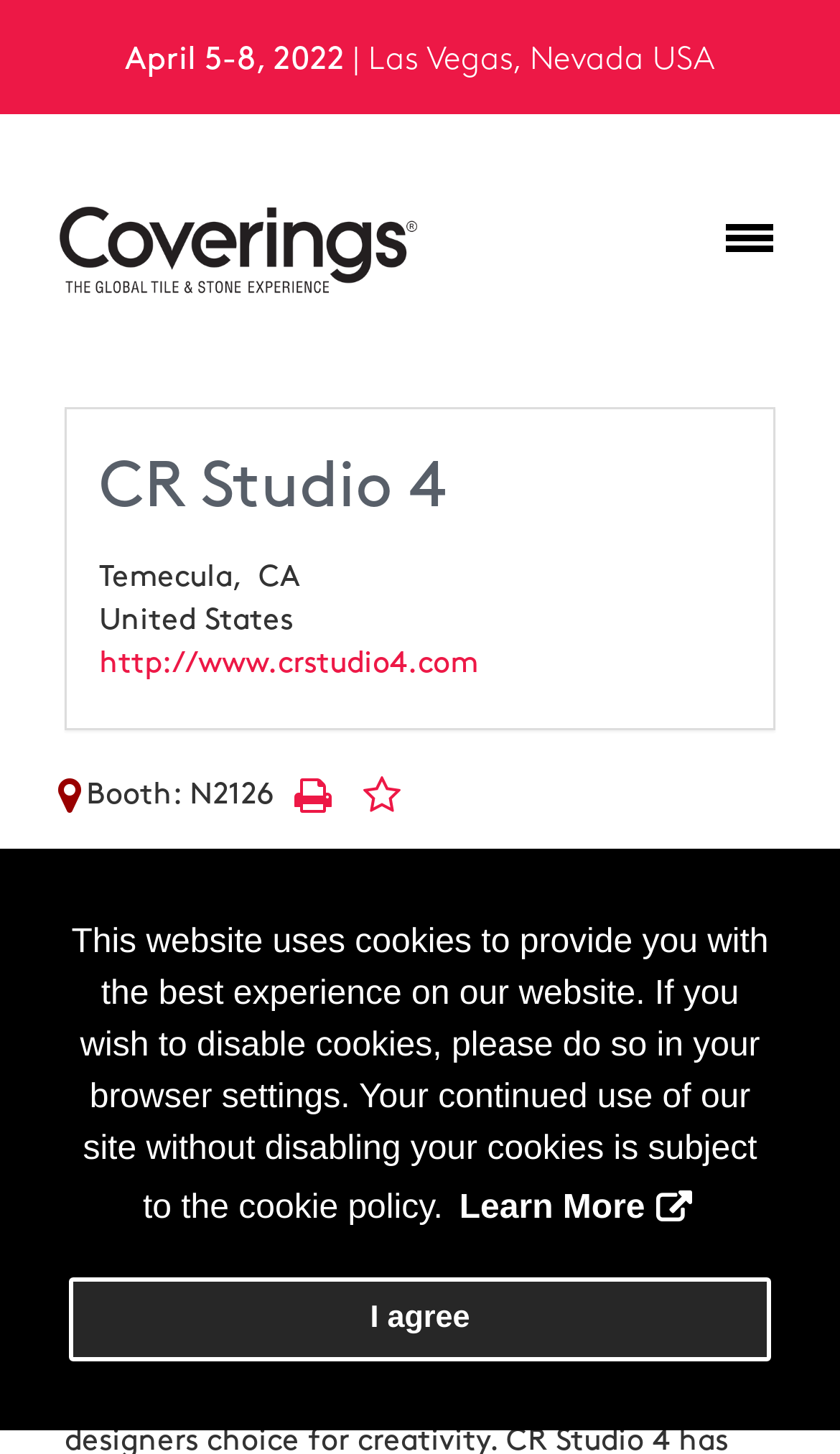Based on the element description: "title="Add To My Exhibitors"", identify the UI element and provide its bounding box coordinates. Use four float numbers between 0 and 1, [left, top, right, bottom].

[0.418, 0.536, 0.49, 0.555]